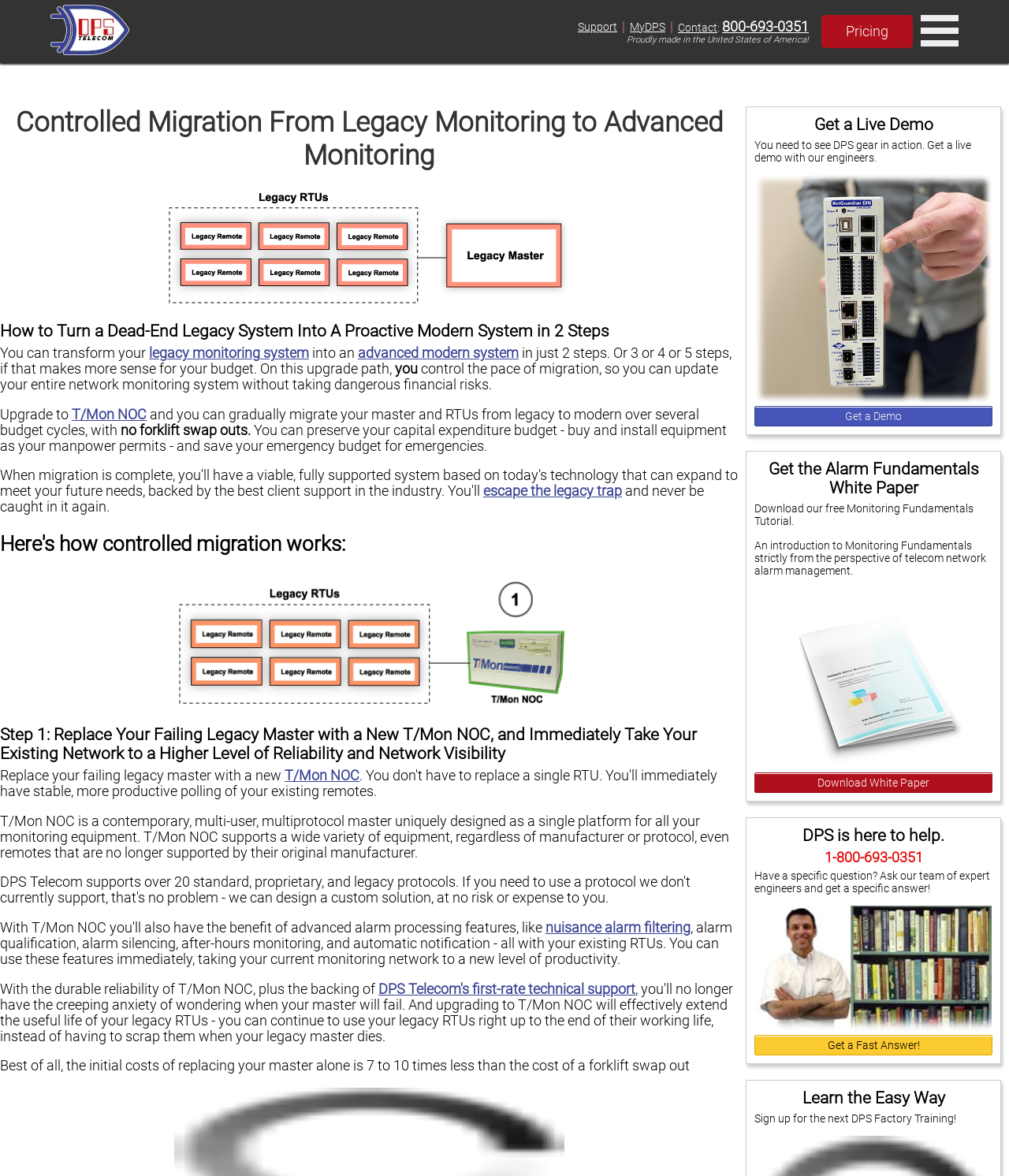Determine the bounding box coordinates of the region that needs to be clicked to achieve the task: "Contact DPS Telecom".

[0.672, 0.018, 0.711, 0.028]